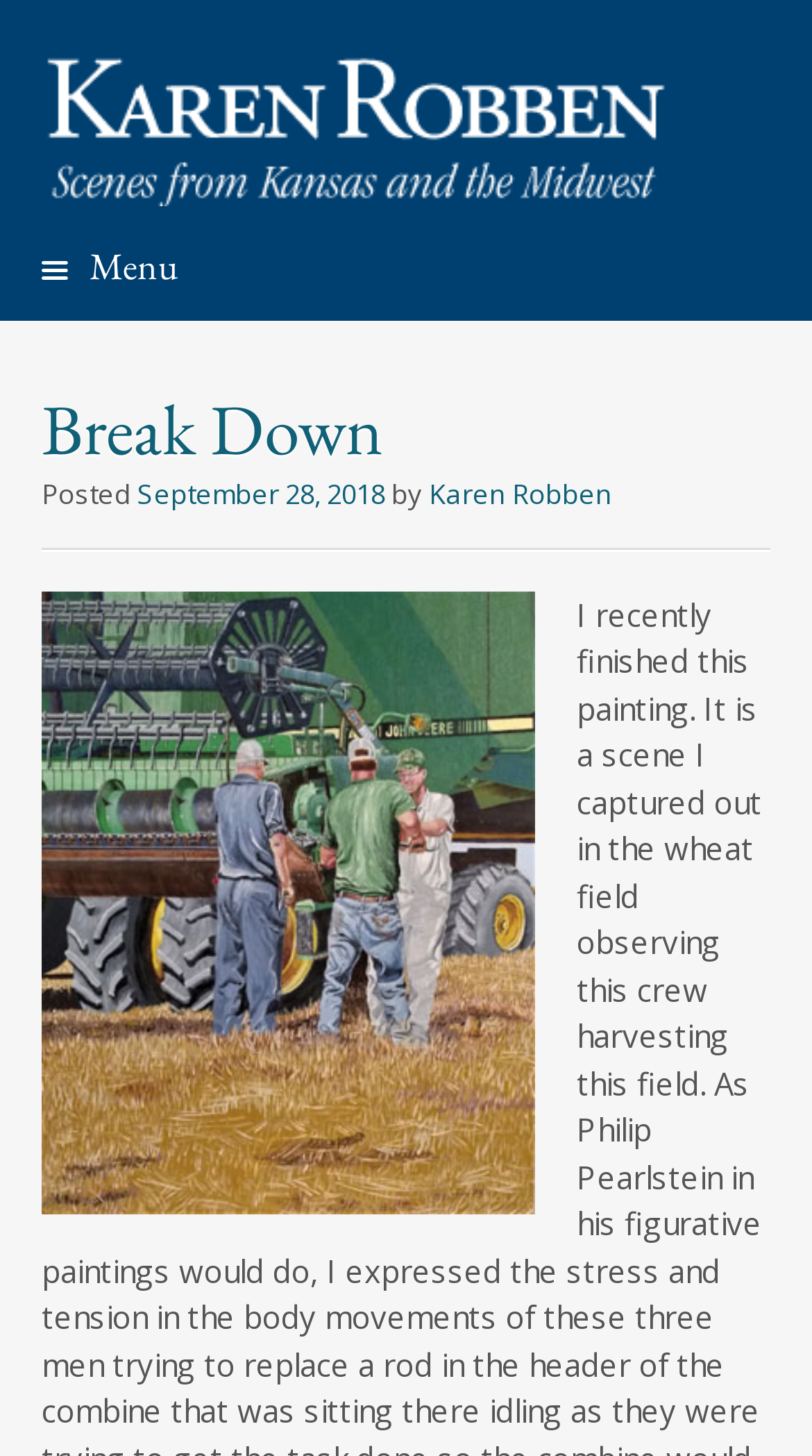Give a complete and precise description of the webpage's appearance.

The webpage is a news page from KarenRobben.com. At the top, there is a group element that spans most of the width, containing a heading with the title "KarenRobben.com" and a link to the same URL. Below the title, there is an image with the same name. 

To the right of the title, there is a heading with a menu icon, indicated by the Unicode character "\ue812". Below the menu icon, there is a link to "Skip to content". 

The main content of the page is divided into sections, with a header that spans most of the width. The first section has a heading titled "Break Down", with a link to the same title below it. Below the link, there is a static text "Posted" followed by a link to a date, "September 28, 2018", which is also marked as a time element. To the right of the date, there is a static text "by" followed by a link to the author's name, "Karen Robben".